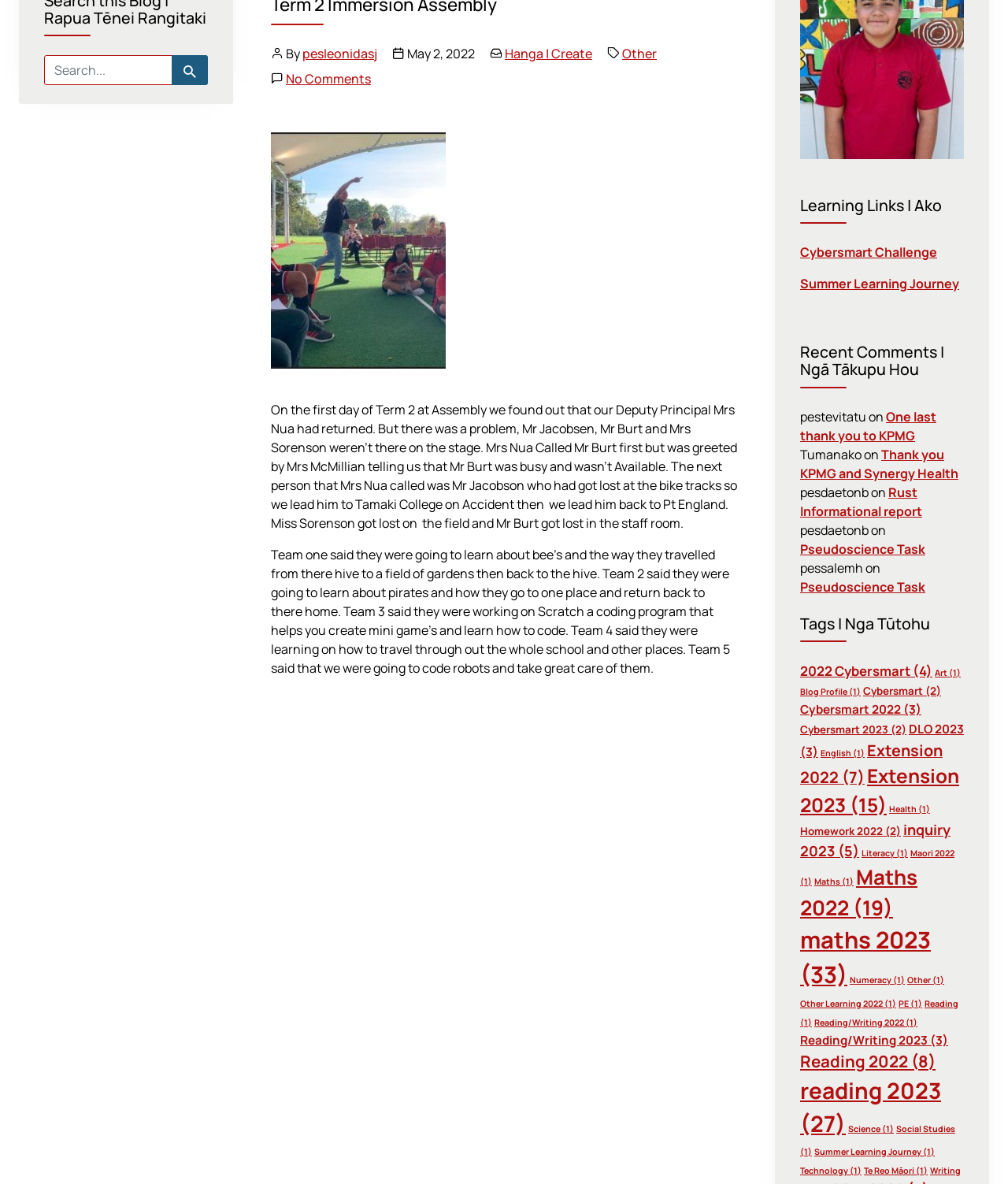What is the category of the blog post?
Provide a concise answer using a single word or phrase based on the image.

Hanga | Create